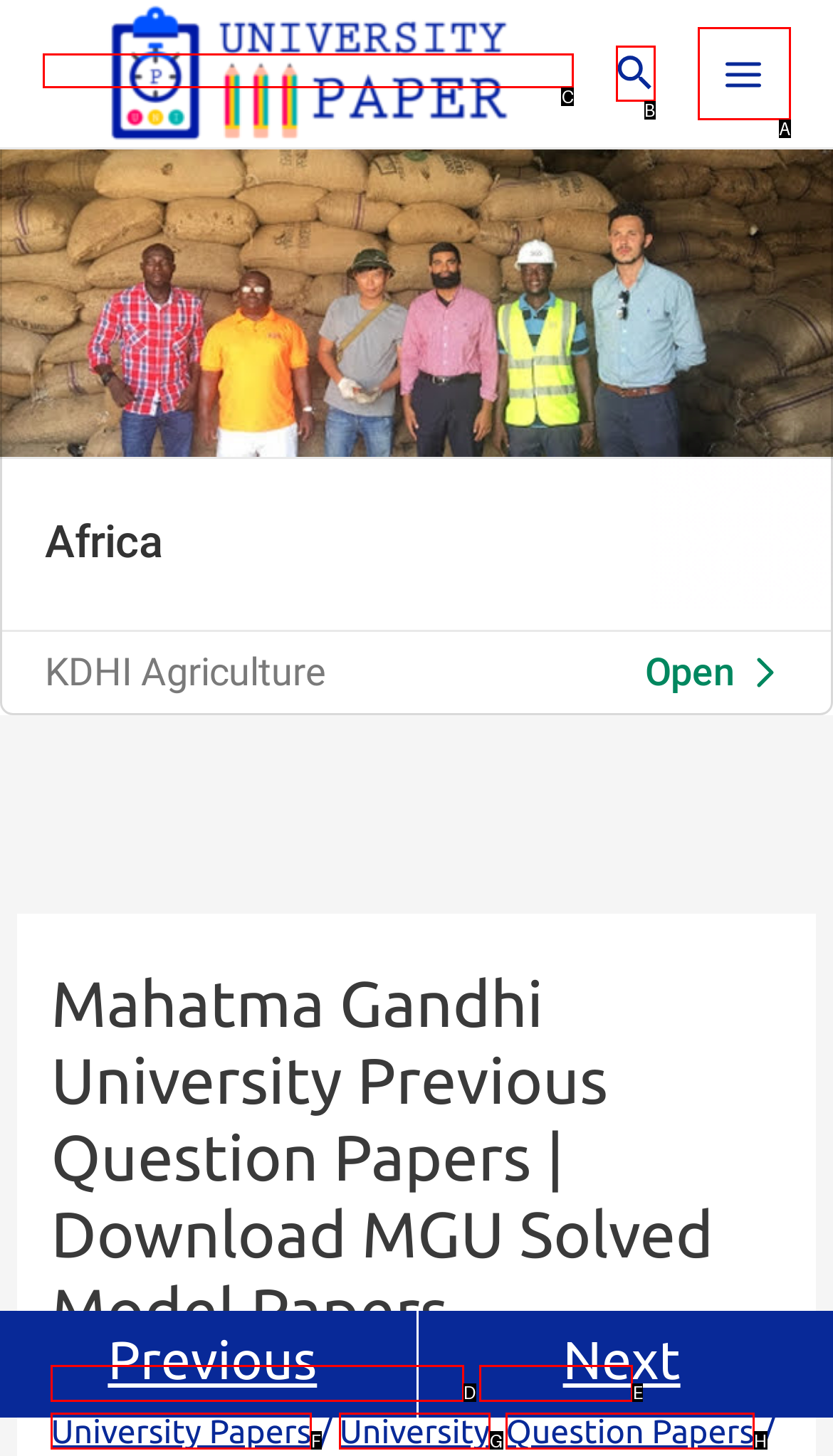Determine which UI element matches this description: Mahatma Gandhi University
Reply with the appropriate option's letter.

D